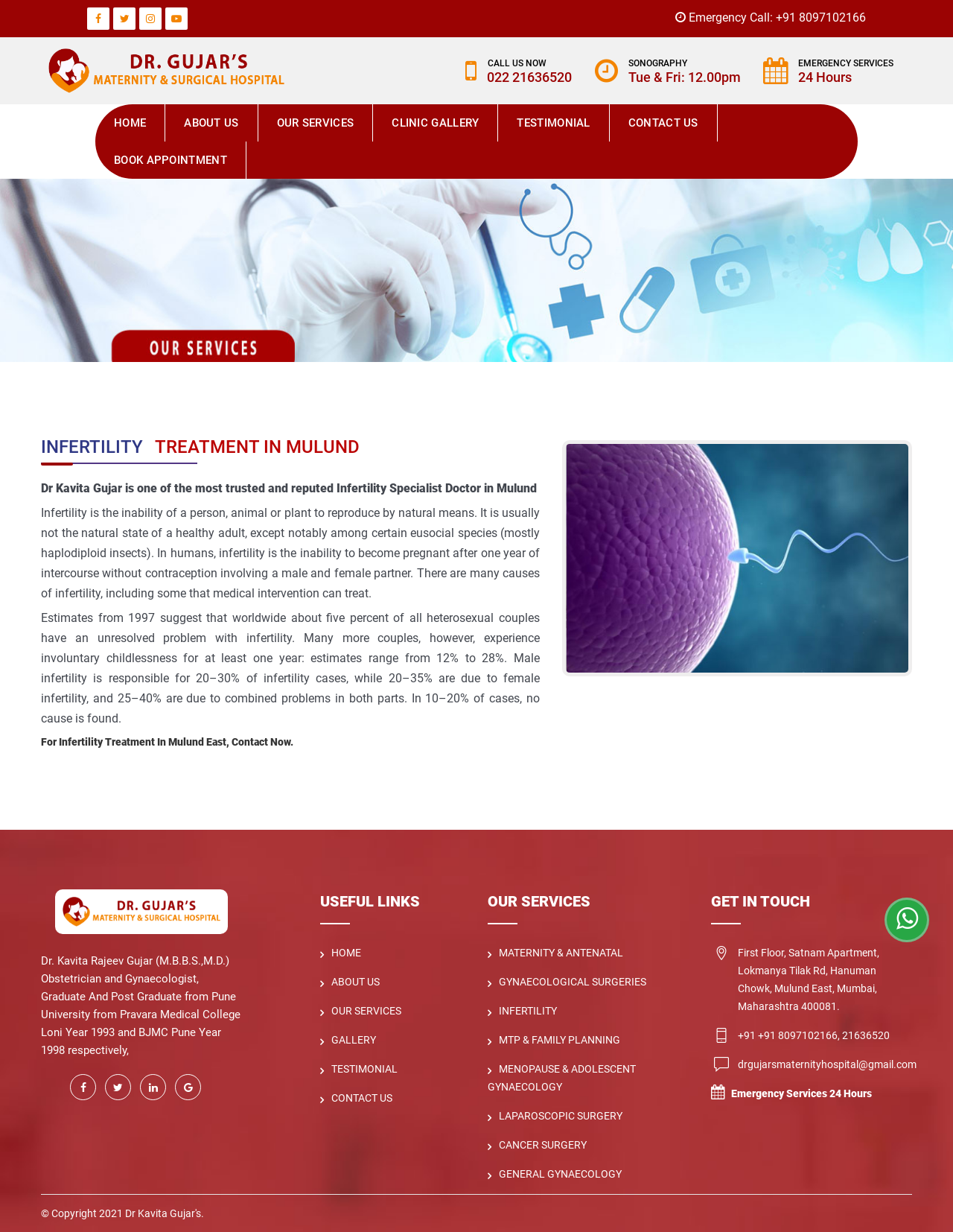Kindly determine the bounding box coordinates of the area that needs to be clicked to fulfill this instruction: "Call the emergency number".

[0.72, 0.008, 0.909, 0.02]